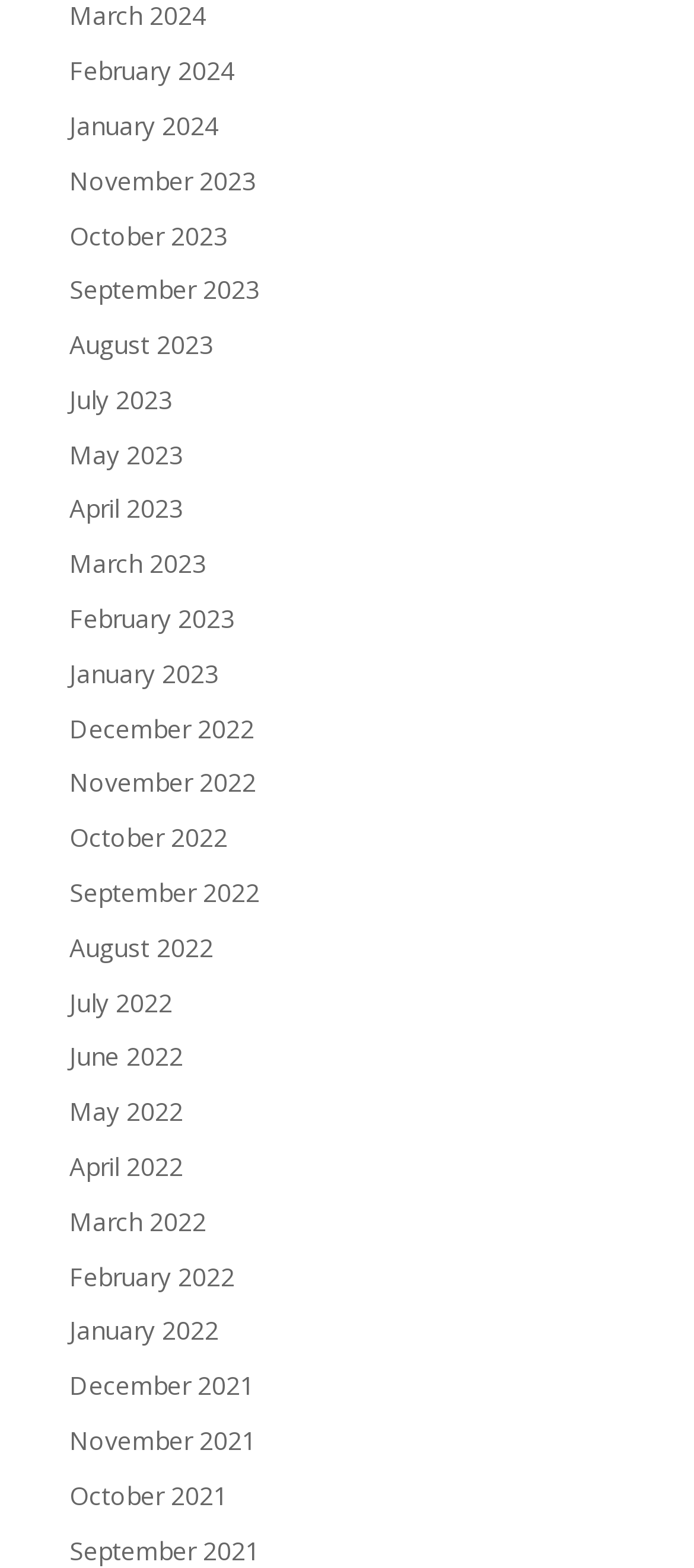What is the earliest month listed?
Can you offer a detailed and complete answer to this question?

I scrolled down the list of links and found that the last link is 'September 2021', which suggests that it is the earliest month listed.